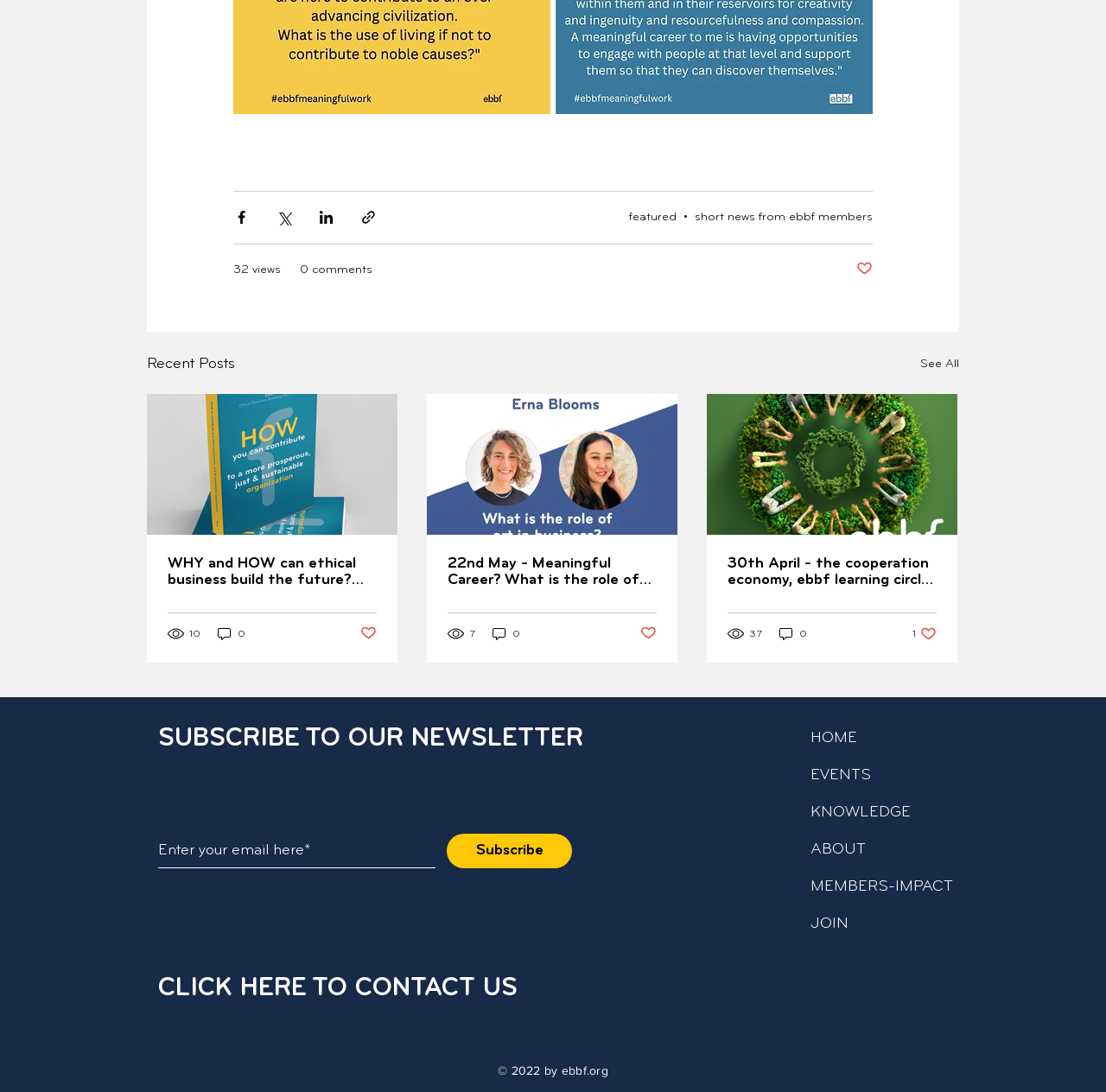Please respond to the question using a single word or phrase:
How many views does the second article have?

7